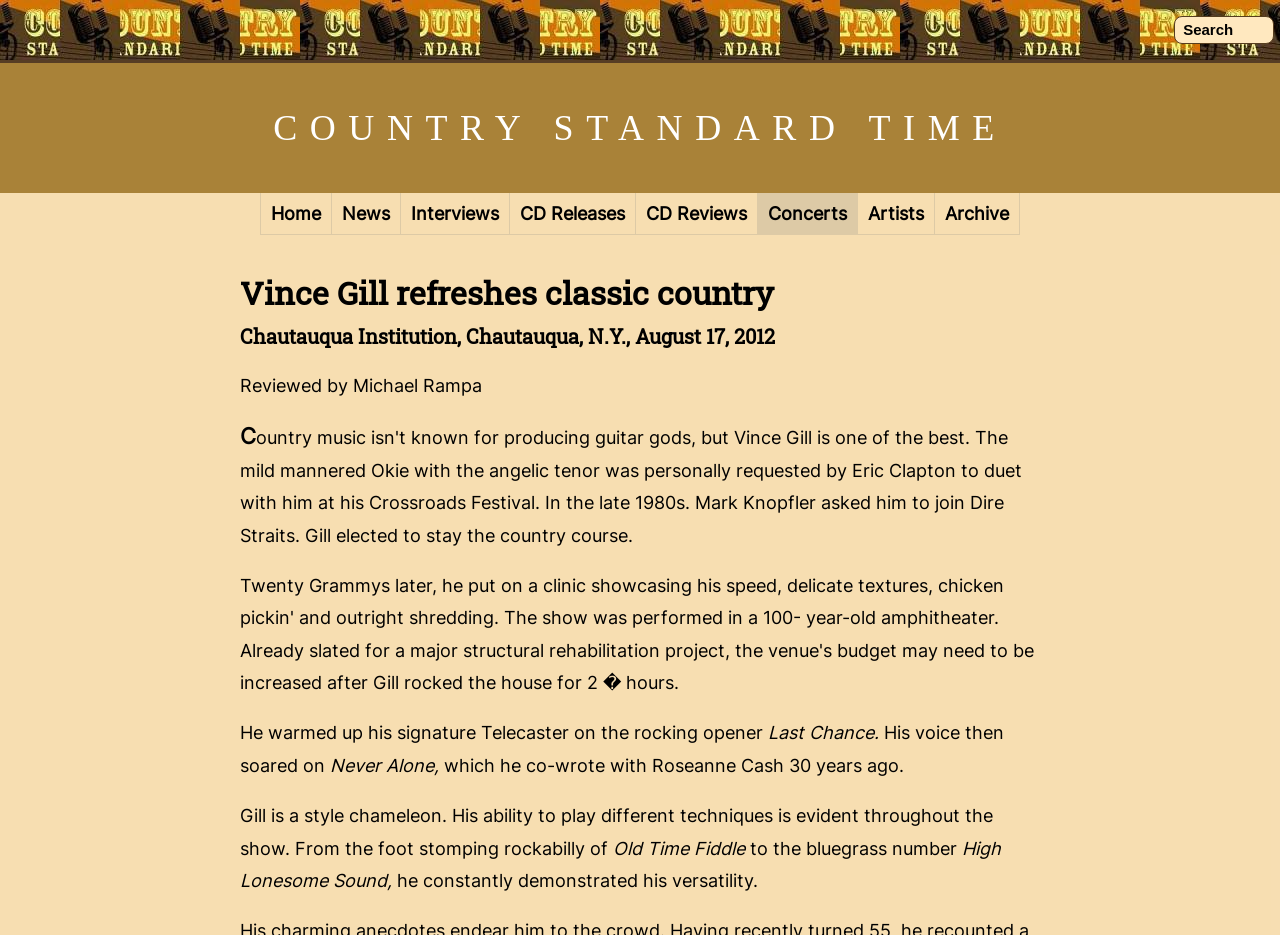Explain the contents of the webpage comprehensively.

The webpage is a concert review of Vince Gill's performance at the Chautauqua Institution in Chautauqua, N.Y. on August 17, 2012. At the top of the page, there is a search bar with a "Search" label. Below the search bar, there is a horizontal navigation menu with links to different sections of the website, including "Home", "News", "Interviews", "CD Releases", "CD Reviews", "Concerts", "Artists", and "Archive".

The main content of the page is divided into sections. The title of the concert review, "Vince Gill refreshes classic country", is displayed prominently in a large font. Below the title, the date and location of the concert are listed. The review is written by Michael Rampa, and his name is displayed below the concert details.

The review itself is divided into paragraphs, with each paragraph describing a different aspect of Vince Gill's performance. The text describes how Gill warmed up with his signature Telecaster, and then launched into a series of songs that showcased his versatility as a musician. The review highlights Gill's ability to play different techniques, from rockabilly to bluegrass, and notes that he constantly demonstrated his versatility throughout the show.

There are no images on the page. The overall layout is organized, with clear headings and concise text. The text is arranged in a logical order, with each paragraph building on the previous one to create a cohesive review of the concert.